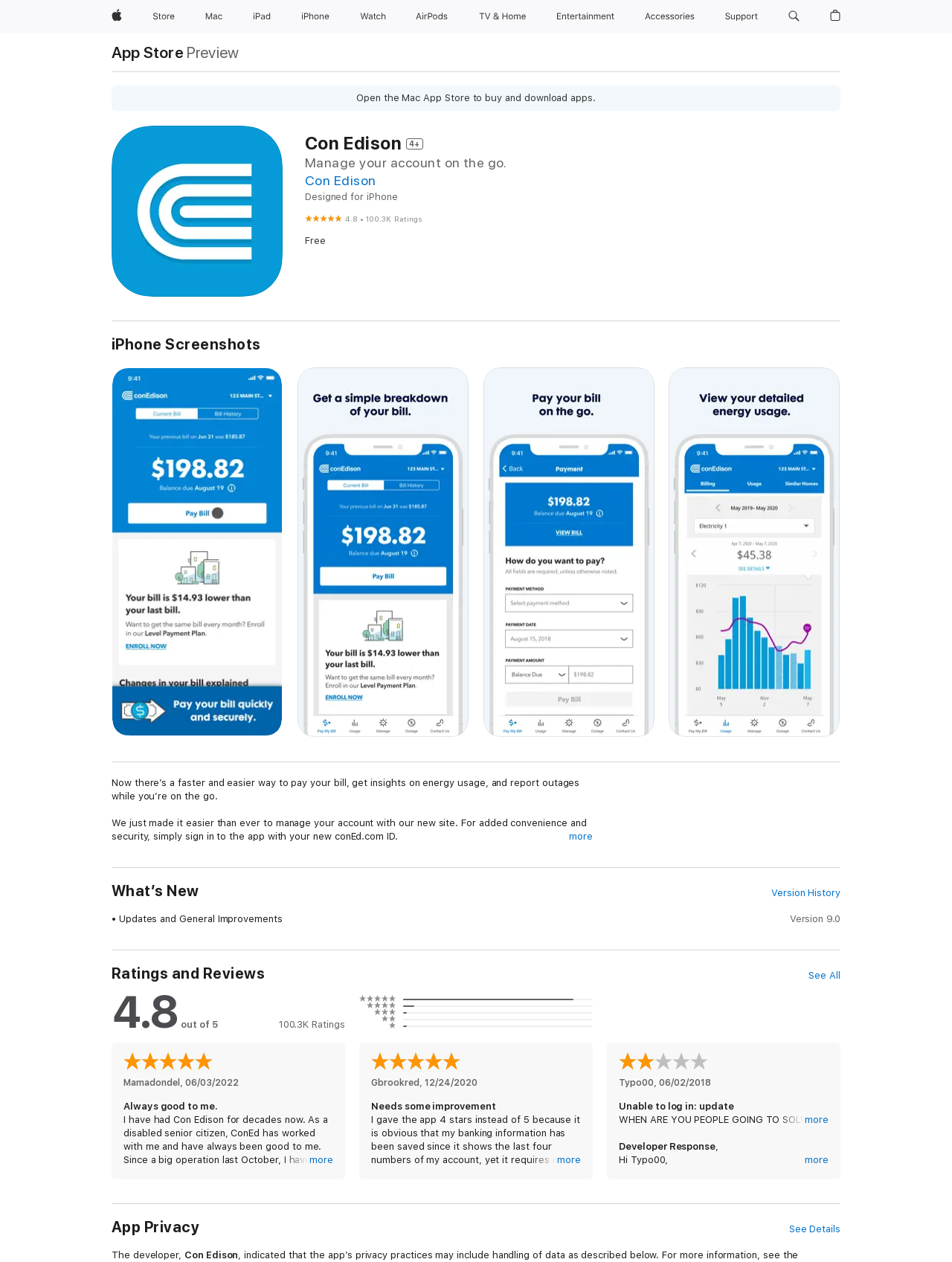Provide a comprehensive caption for the webpage.

This webpage is about the Con Edison app on the App Store. At the top, there is a navigation menu with links to various Apple products and services, including Apple, Store, Mac, iPad, iPhone, Watch, AirPods, TV and Home, Entertainment, Accessories, and Support. Each link has an accompanying image.

Below the navigation menu, there is a section with a heading "Con Edison 4+" and a brief description of the app, which allows users to manage their account on the go. The section also includes a rating of 4.8 out of 5, based on 100.3K ratings, and a "Free" label.

The next section is titled "iPhone Screenshots" and is likely to contain images of the app's interface on an iPhone. Following this, there is a section titled "Description" that provides more information about the app's features, including the ability to pay bills, get insights on energy usage, and report outages. The section also mentions that users can sign in to the app with their conEd.com ID for added convenience and security.

Further down, there is a section titled "What's New" with a button to view the version history of the app. Throughout the page, there are various headings, links, and buttons that provide more information about the app and its features.